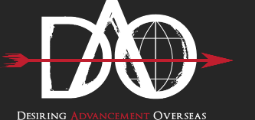What is the color of the arrow in the logo?
Carefully examine the image and provide a detailed answer to the question.

The caption describes the design of the logo, mentioning that an arrow in a striking red color crosses through the globe illustration, emphasizing the ministry's dedication to spreading messages and assistance worldwide.